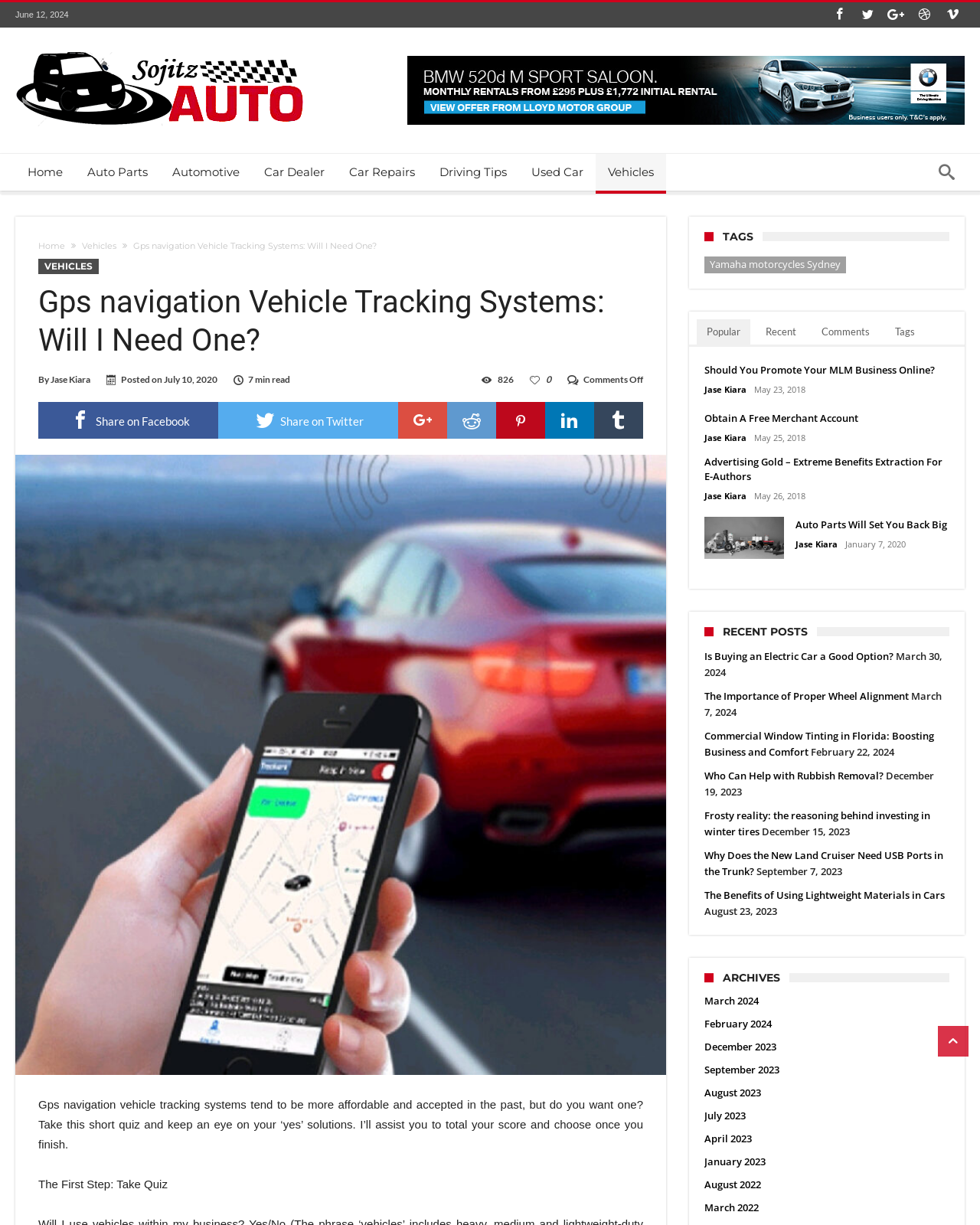Please identify the bounding box coordinates of the region to click in order to complete the task: "Click on 'Home'". The coordinates must be four float numbers between 0 and 1, specified as [left, top, right, bottom].

[0.016, 0.126, 0.077, 0.156]